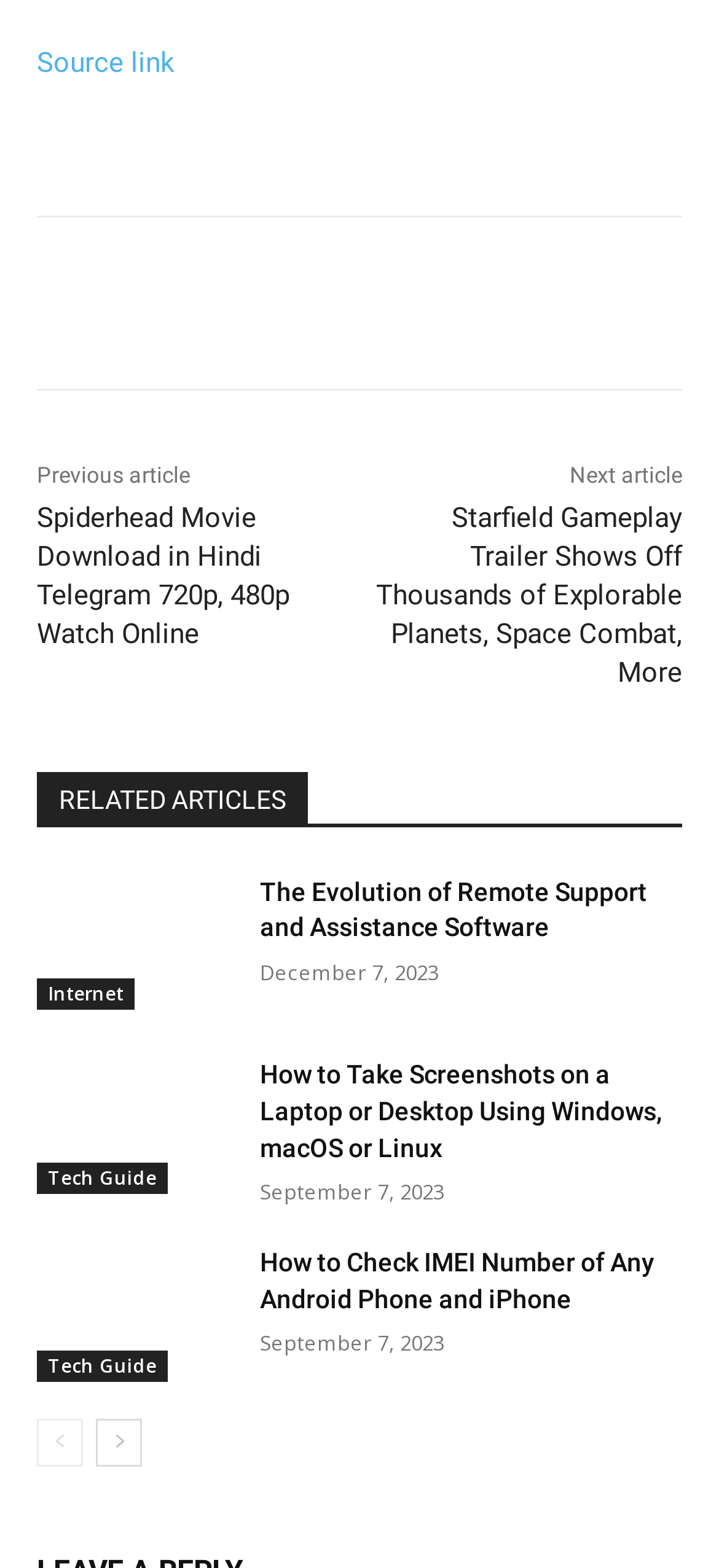What is the title of the first article?
Using the details shown in the screenshot, provide a comprehensive answer to the question.

The first article's title can be found by looking at the link element with the text 'Spiderhead Movie Download in Hindi Telegram 720p, 480p Watch Online' which is located at the top of the webpage.